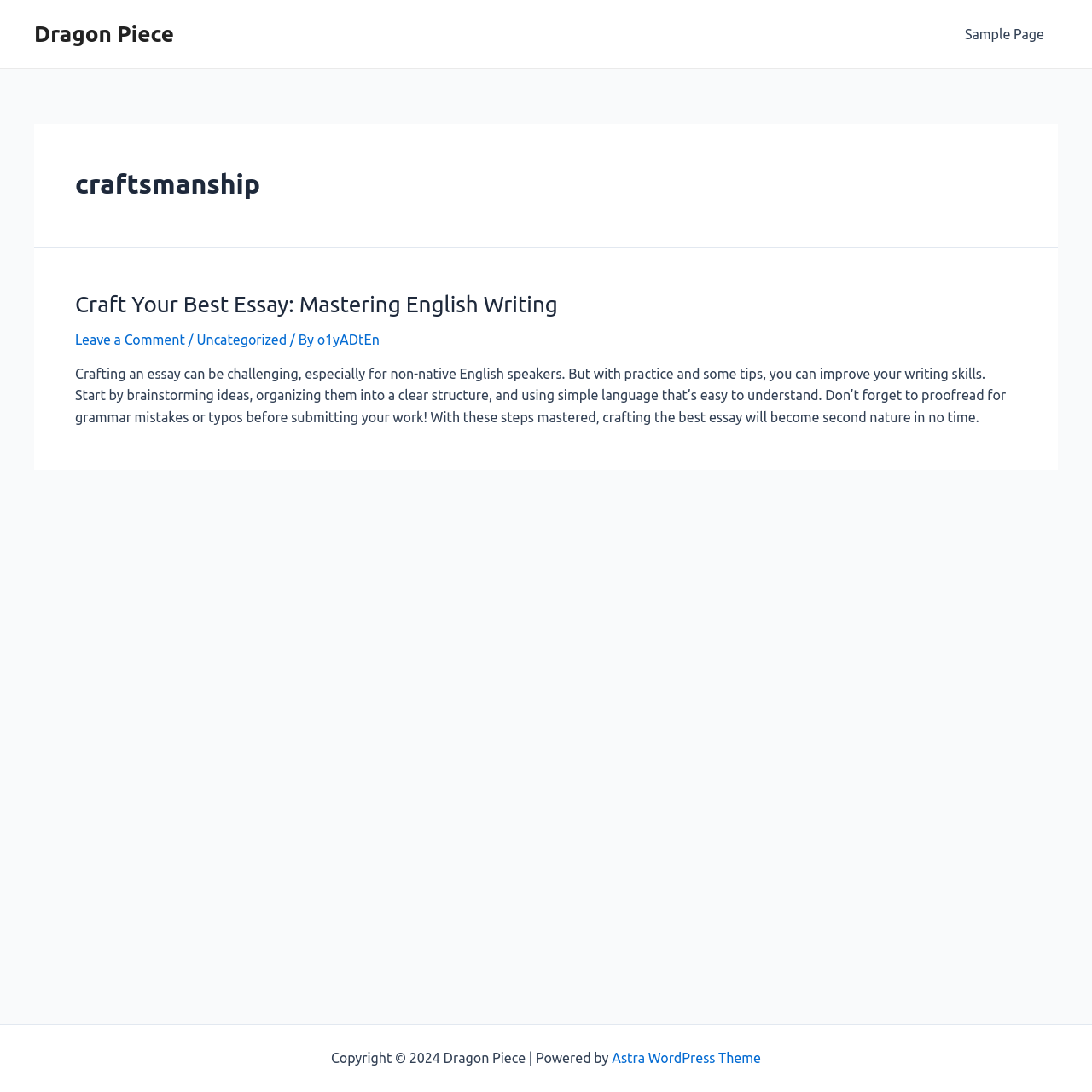Using the format (top-left x, top-left y, bottom-right x, bottom-right y), and given the element description, identify the bounding box coordinates within the screenshot: Uncategorized

[0.18, 0.304, 0.263, 0.318]